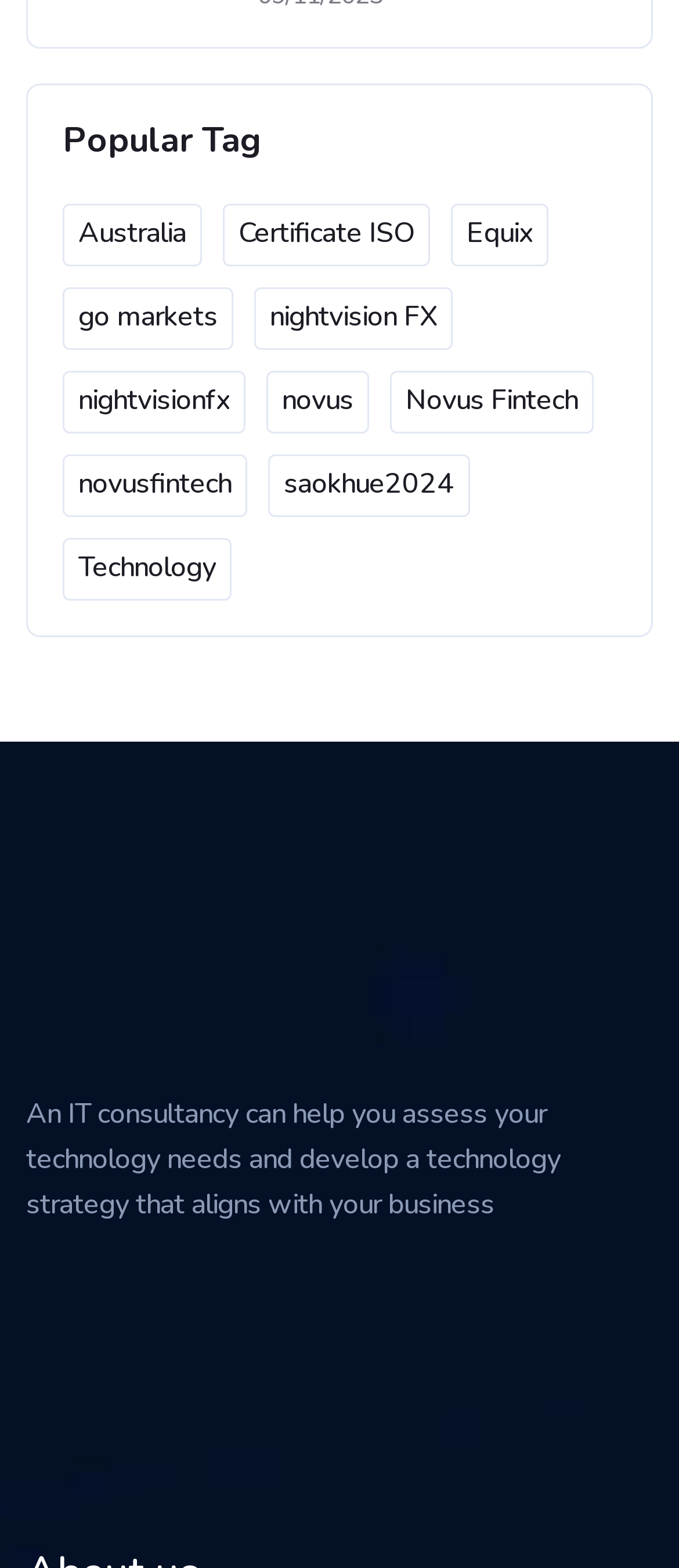Please identify the bounding box coordinates of the region to click in order to complete the given instruction: "Click on the 'Technology' link". The coordinates should be four float numbers between 0 and 1, i.e., [left, top, right, bottom].

[0.092, 0.343, 0.341, 0.383]